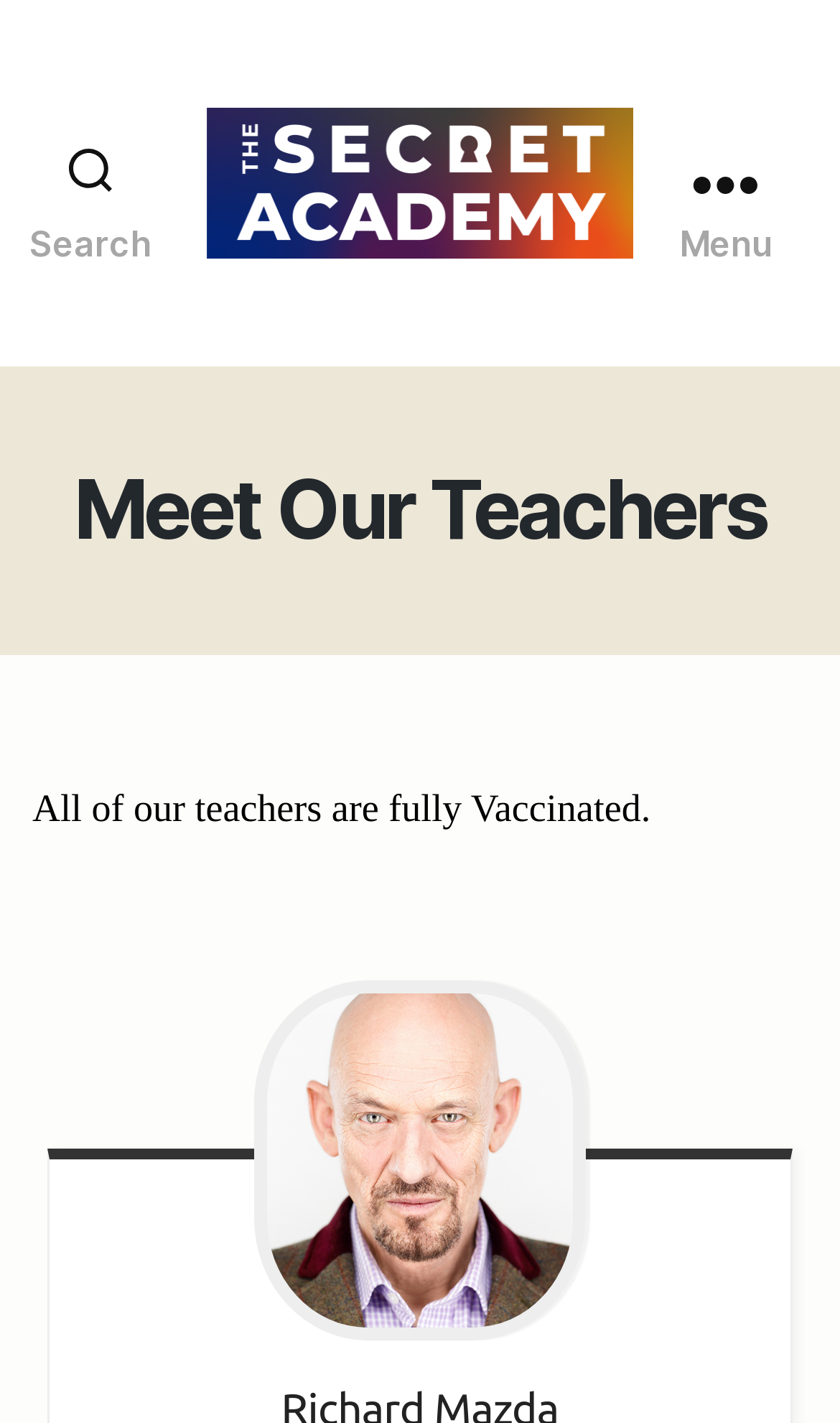Please extract the primary headline from the webpage.

Meet Our Teachers